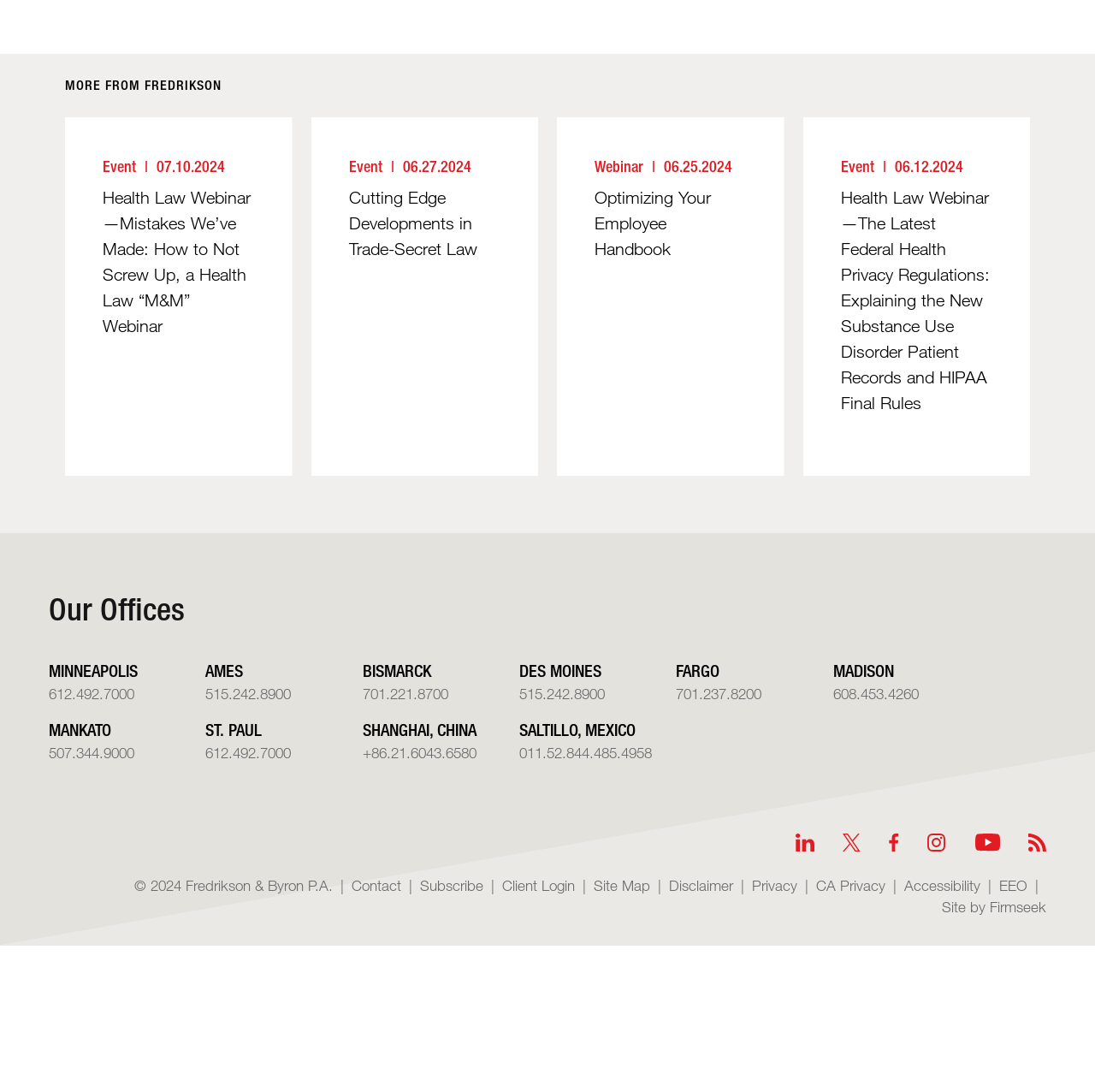What is the topic of the event on 07.10.2024?
Please give a well-detailed answer to the question.

I found the topic of the event by looking at the link 'Event|07.10.2024 Health Law Webinar—Mistakes We’ve Made: How to Not Screw Up, a Health Law “M&M” Webinar' which is one of the events listed on the webpage.